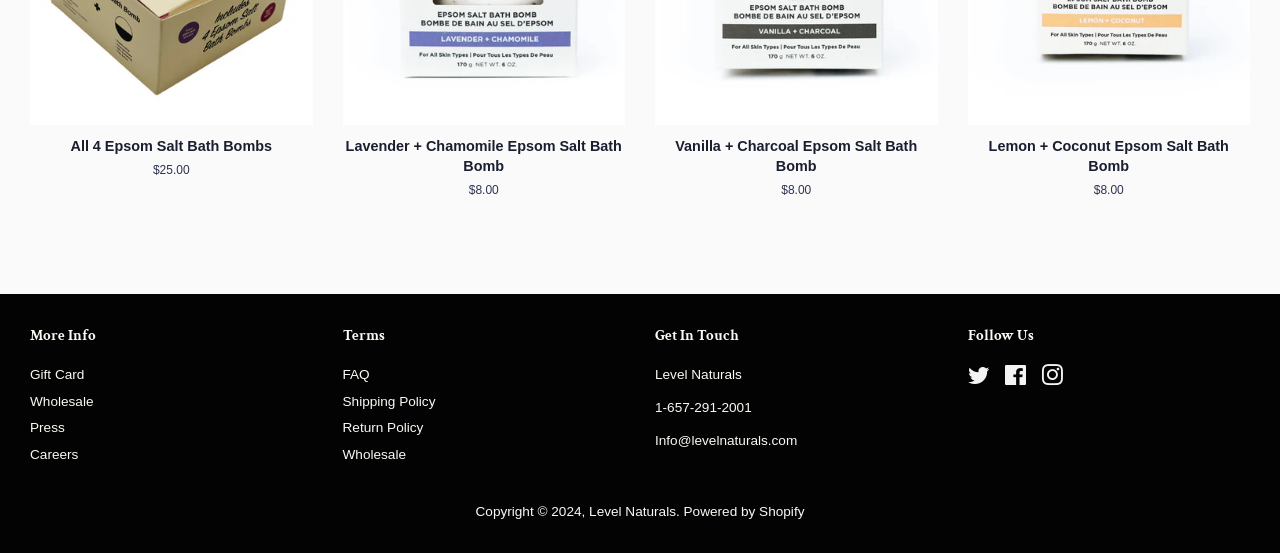Using the provided element description, identify the bounding box coordinates as (top-left x, top-left y, bottom-right x, bottom-right y). Ensure all values are between 0 and 1. Description: FAQ

[0.268, 0.664, 0.289, 0.693]